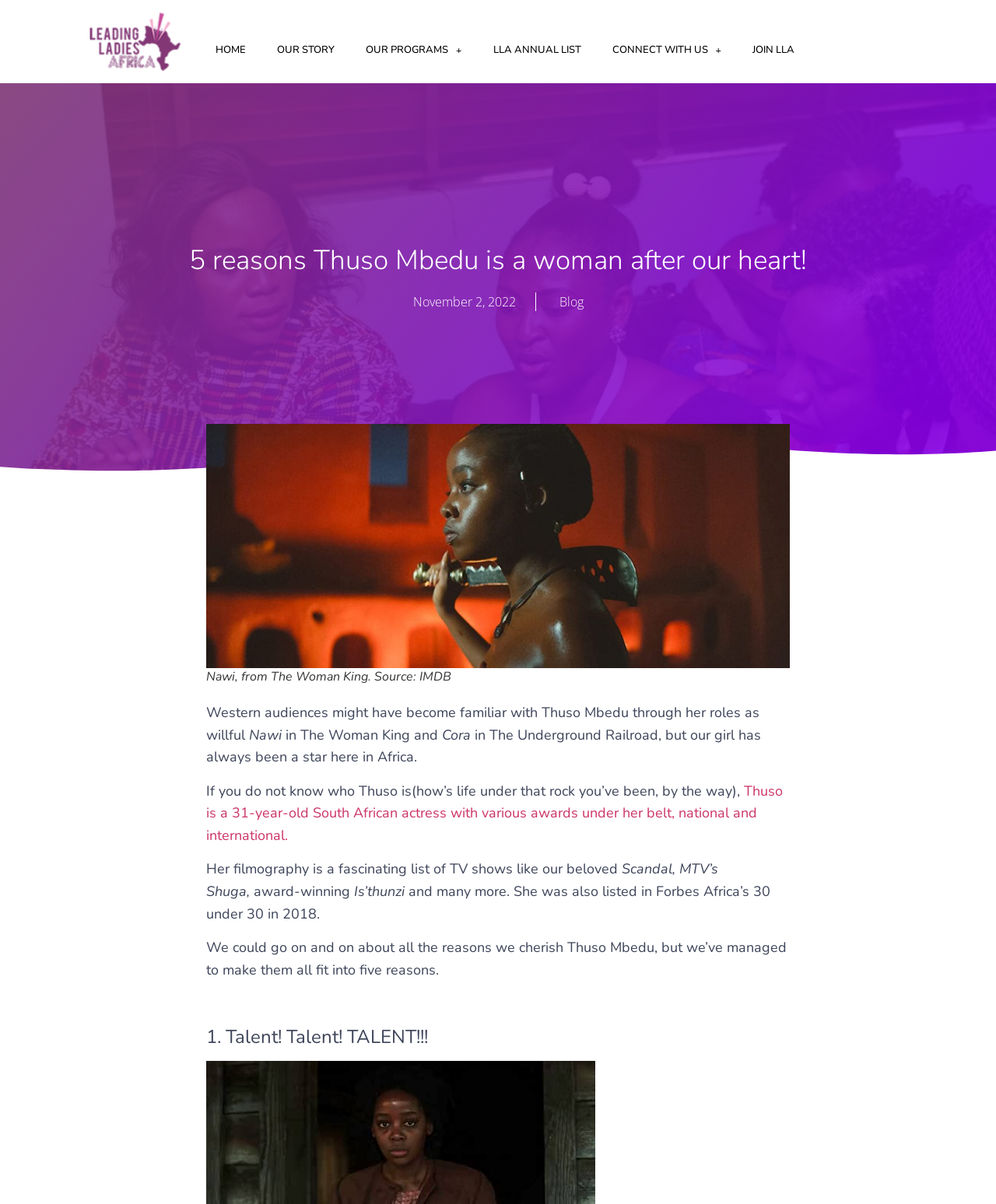Kindly determine the bounding box coordinates for the area that needs to be clicked to execute this instruction: "Sign up for the Leading Ladies Africa Newsletter".

[0.515, 0.282, 0.77, 0.325]